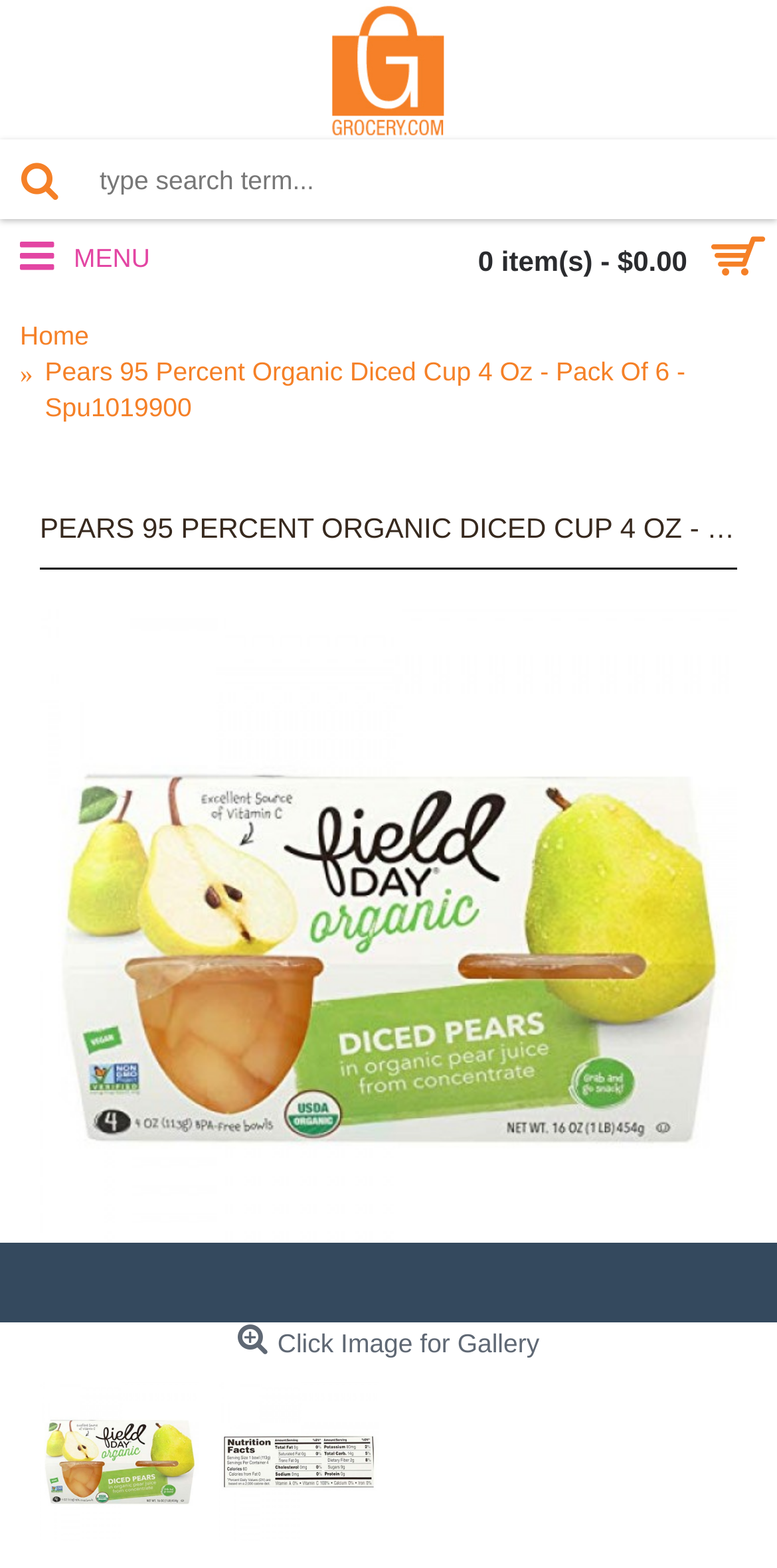What is the name of the website?
Answer the question in a detailed and comprehensive manner.

I found the name of the website by looking at the top-left corner of the webpage, where I saw a link with the text 'Grocery.com' and an image with the same name.